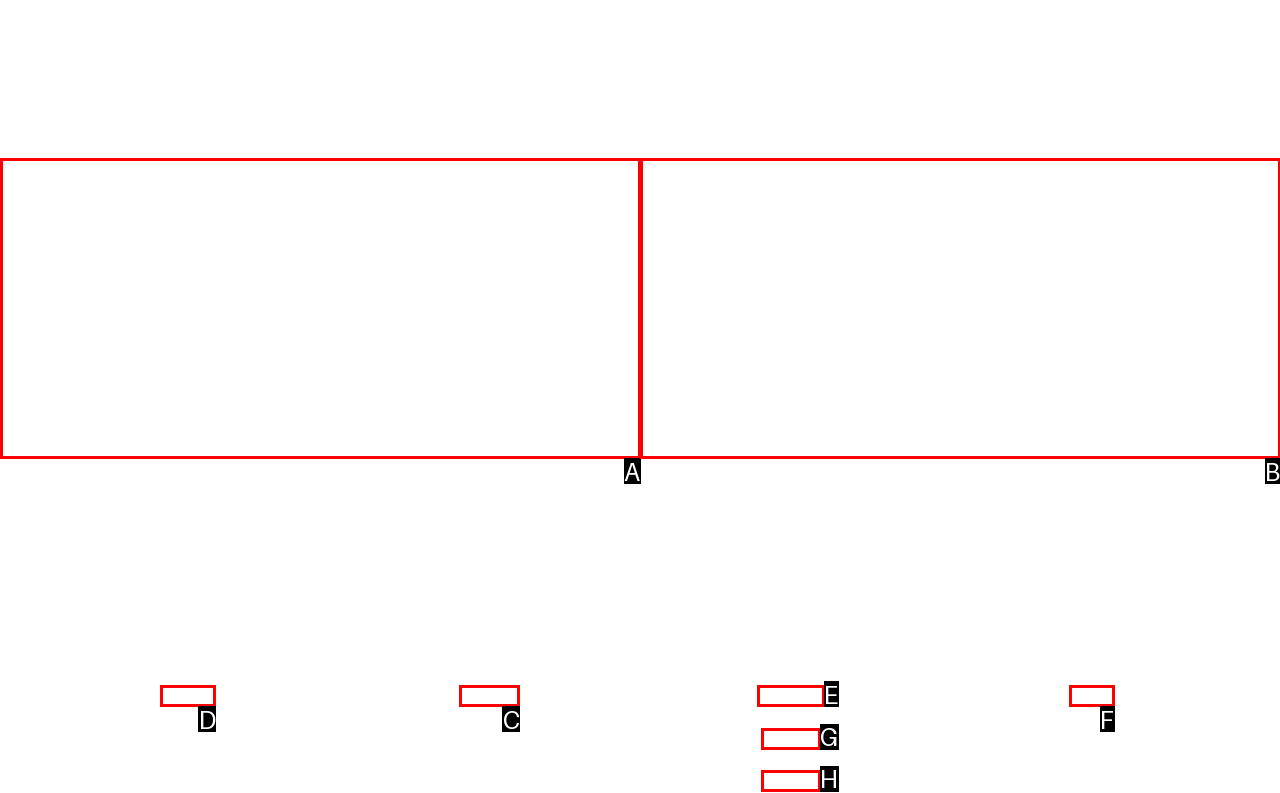Select the HTML element to finish the task: Make a purchase Reply with the letter of the correct option.

C